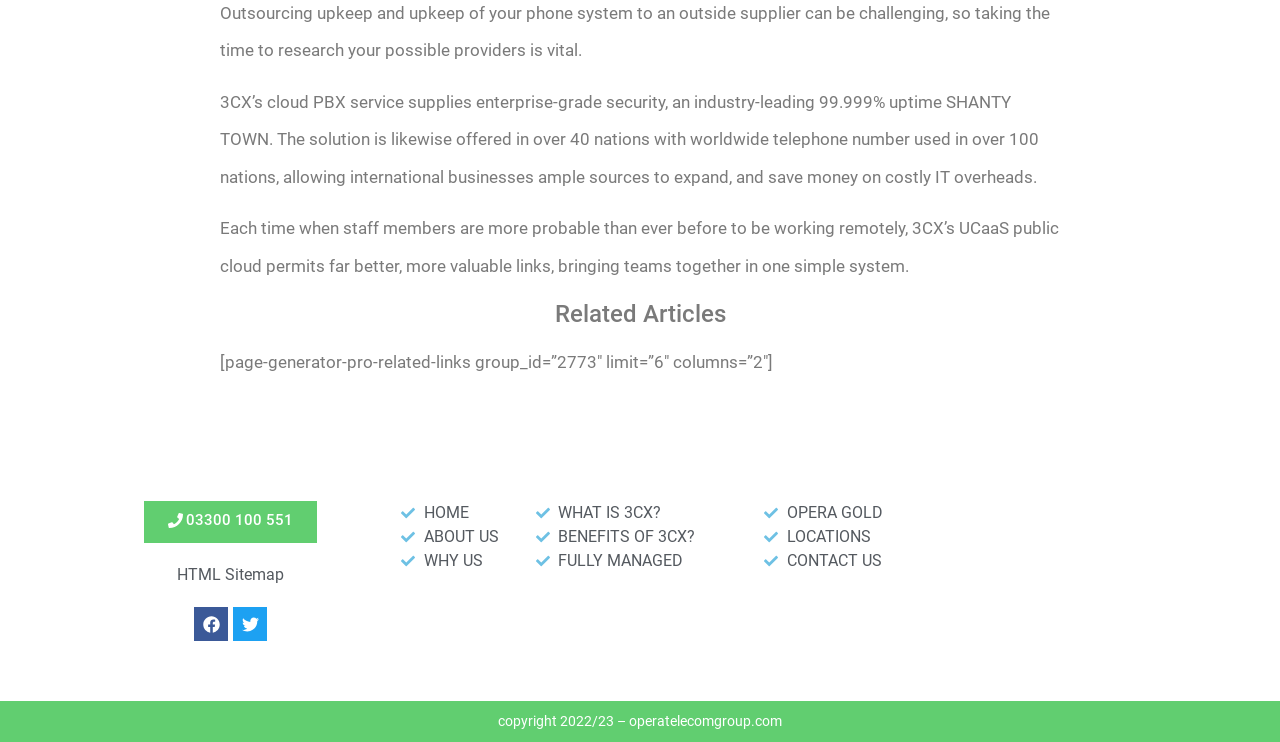What is the copyright year of operatelecomgroup.com?
Answer with a single word or short phrase according to what you see in the image.

2022/23